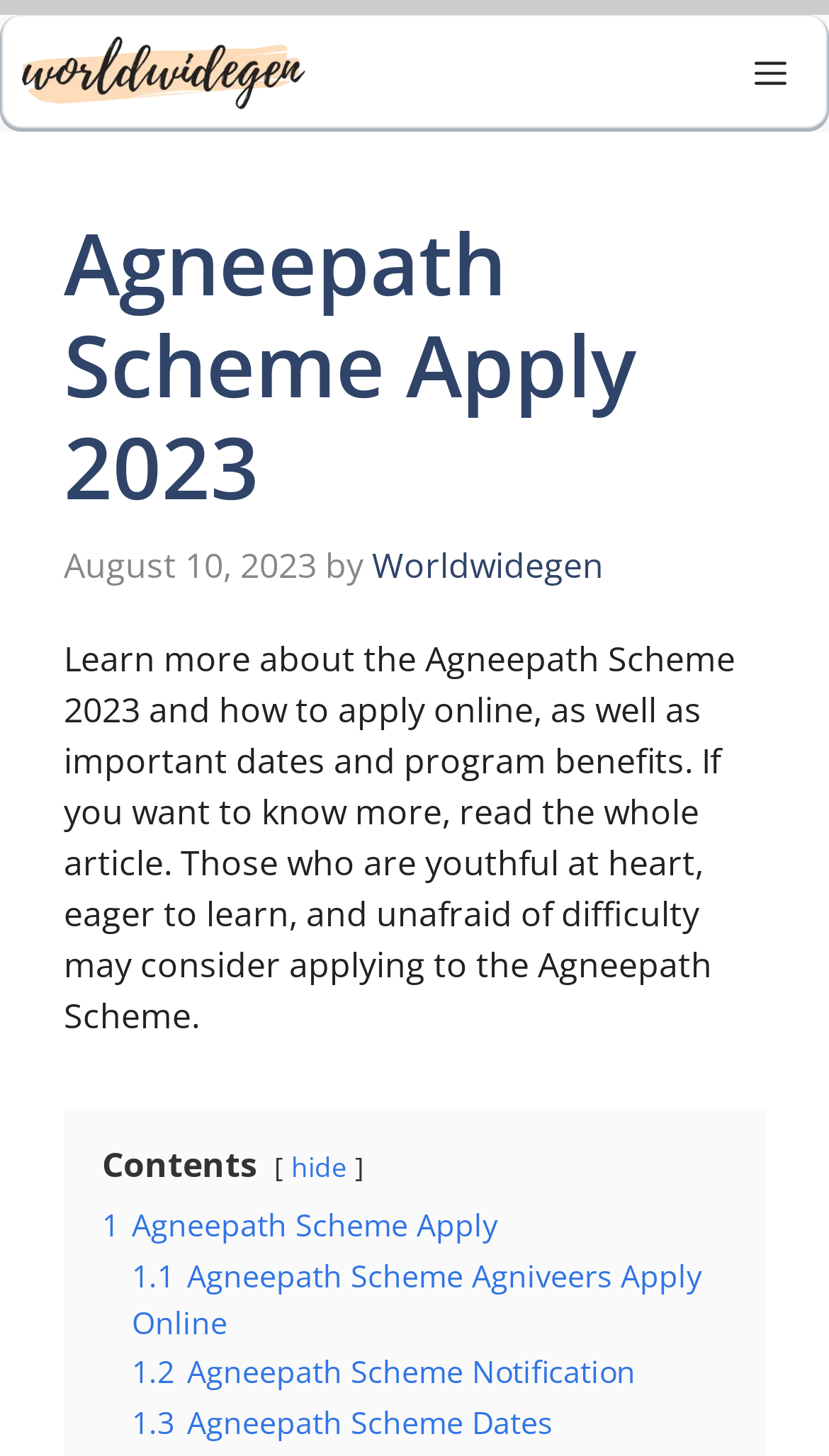Identify the bounding box coordinates for the element that needs to be clicked to fulfill this instruction: "Read more about Agneepath Scheme Apply 2023". Provide the coordinates in the format of four float numbers between 0 and 1: [left, top, right, bottom].

[0.077, 0.146, 0.923, 0.356]